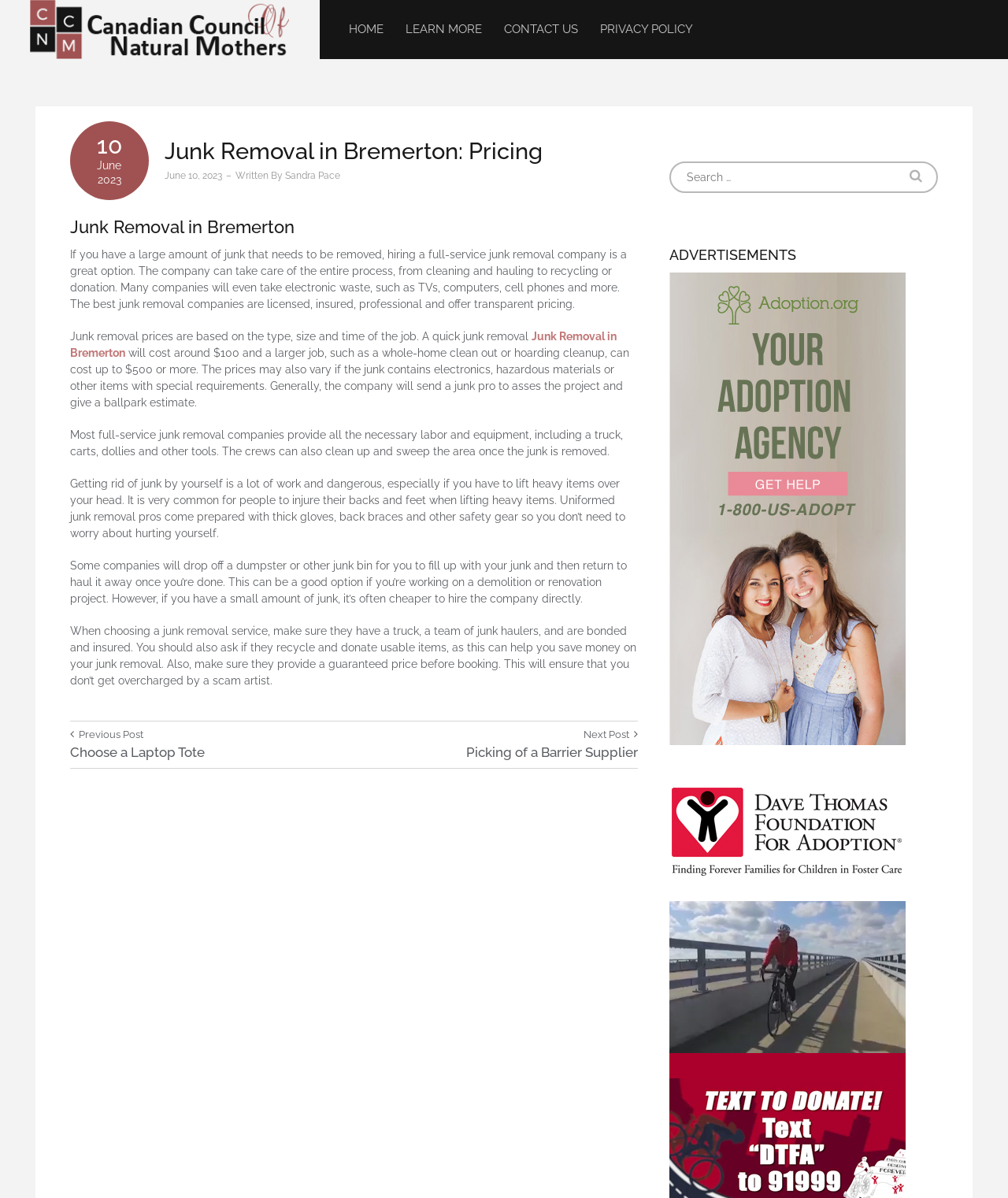Please identify the bounding box coordinates of the element on the webpage that should be clicked to follow this instruction: "Search for something". The bounding box coordinates should be given as four float numbers between 0 and 1, formatted as [left, top, right, bottom].

[0.664, 0.135, 0.931, 0.161]